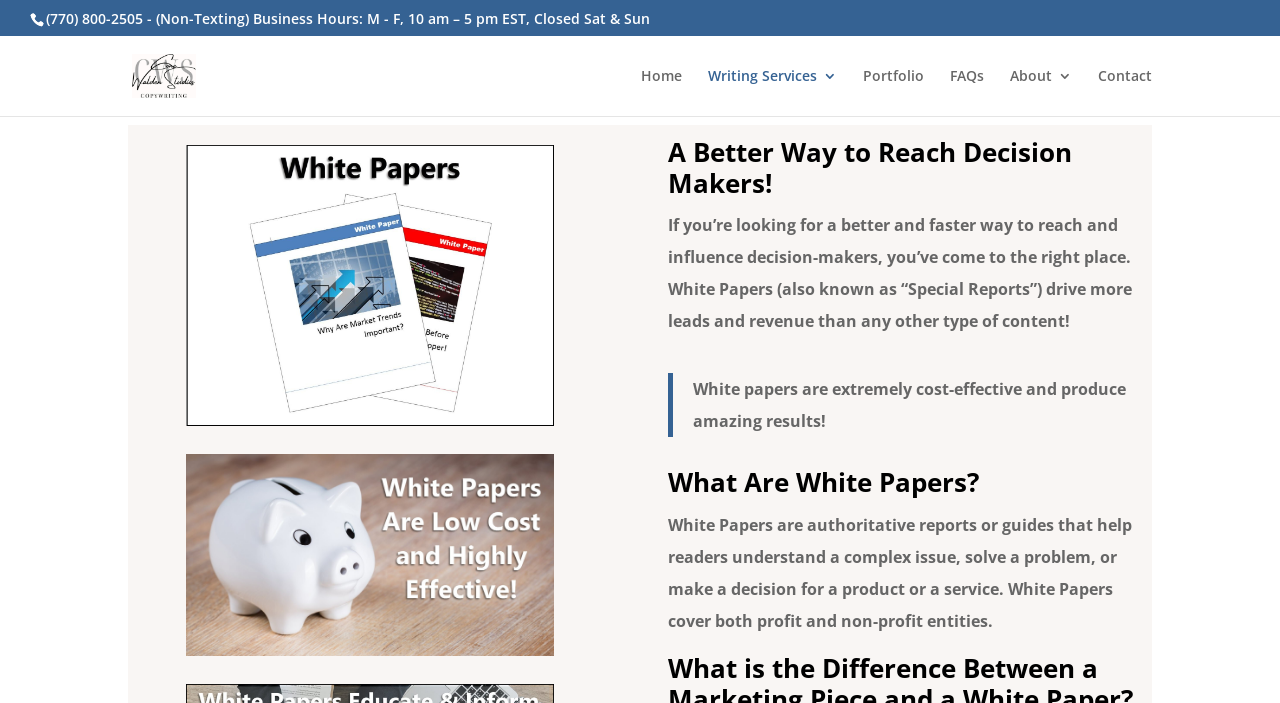Identify the bounding box coordinates of the clickable section necessary to follow the following instruction: "Search for something". The coordinates should be presented as four float numbers from 0 to 1, i.e., [left, top, right, bottom].

None